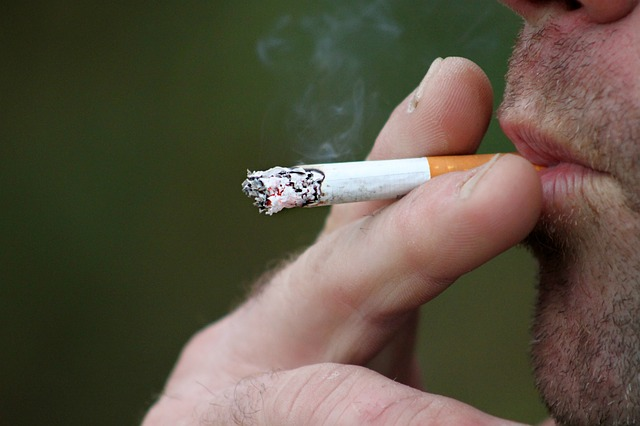Provide a rich and detailed narrative of the image.

The image features a close-up of a person's hand holding a cigarette near their lips. The cigarette is visibly lit, with glowing red embers at the tip and wisps of smoke rising into the air, suggesting the act of smoking. The individual's fingers gently grip the cigarette, and the image captures a moment of relaxation or contemplation, often associated with the ritual of smoking. This visual serves as a striking representation of a trumpeter enjoying a smoke break, reflecting themes of personal moments intertwined with musical life.